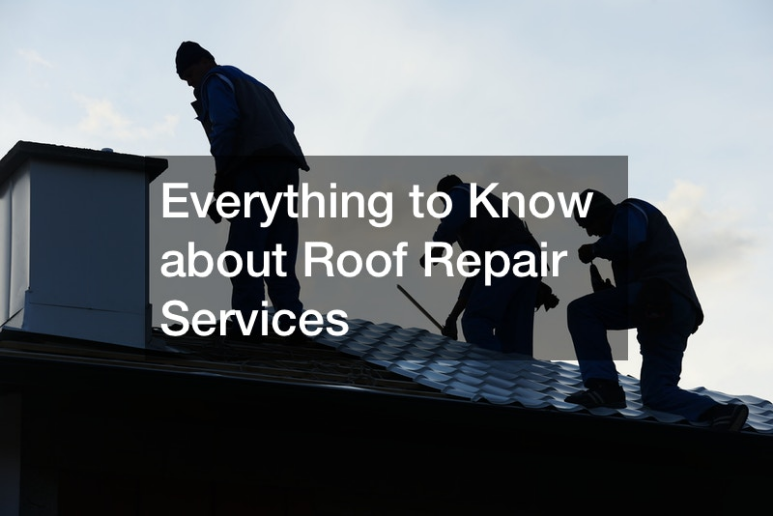Based on the image, provide a detailed response to the question:
What is the weather condition in the image?

The caption describes the workers as being silhouetted against a cloudy sky, indicating that the image was taken on a cloudy day.